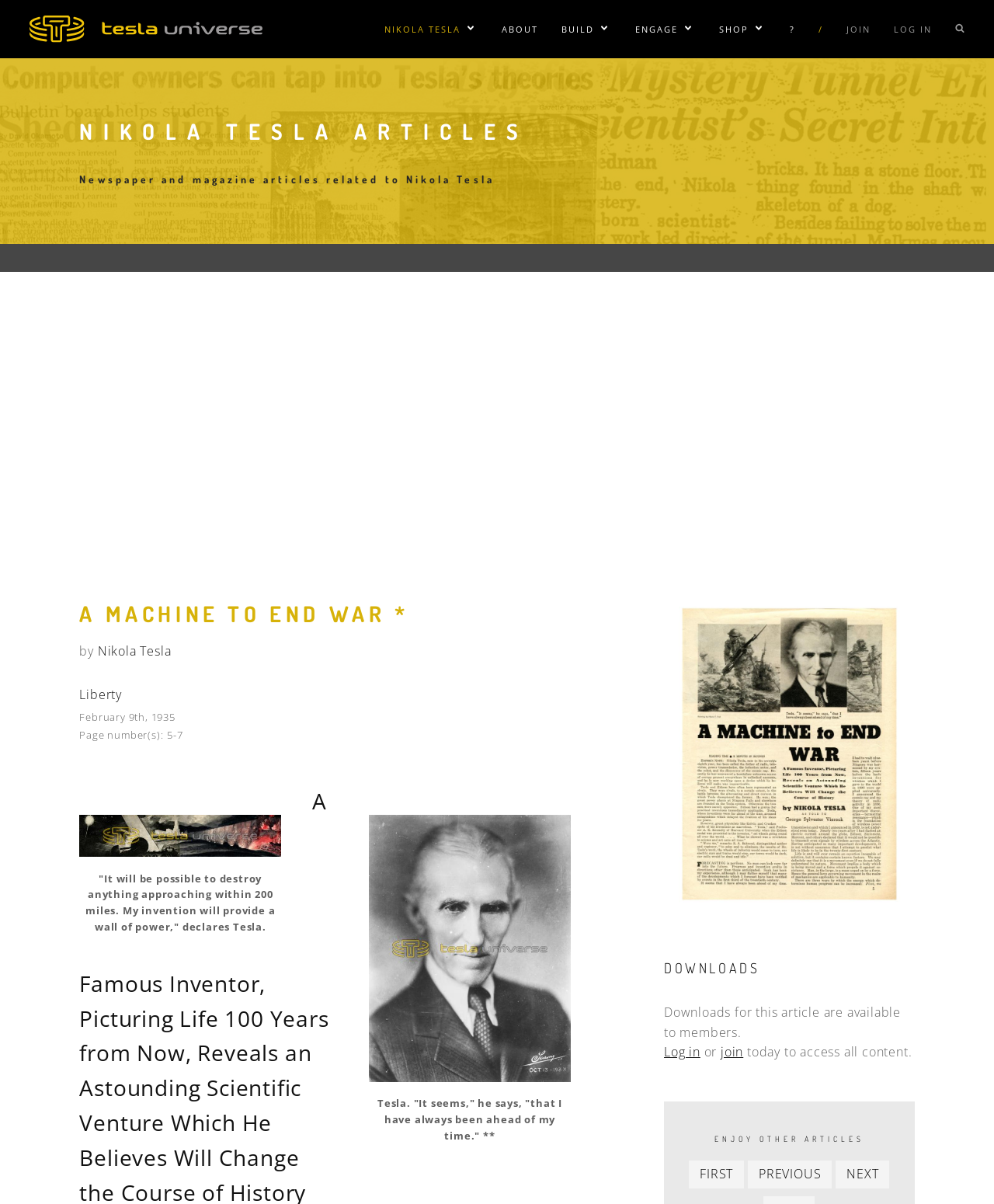Find the bounding box of the UI element described as follows: "Show/Hide Sublinks".

[0.684, 0.0, 0.7, 0.048]